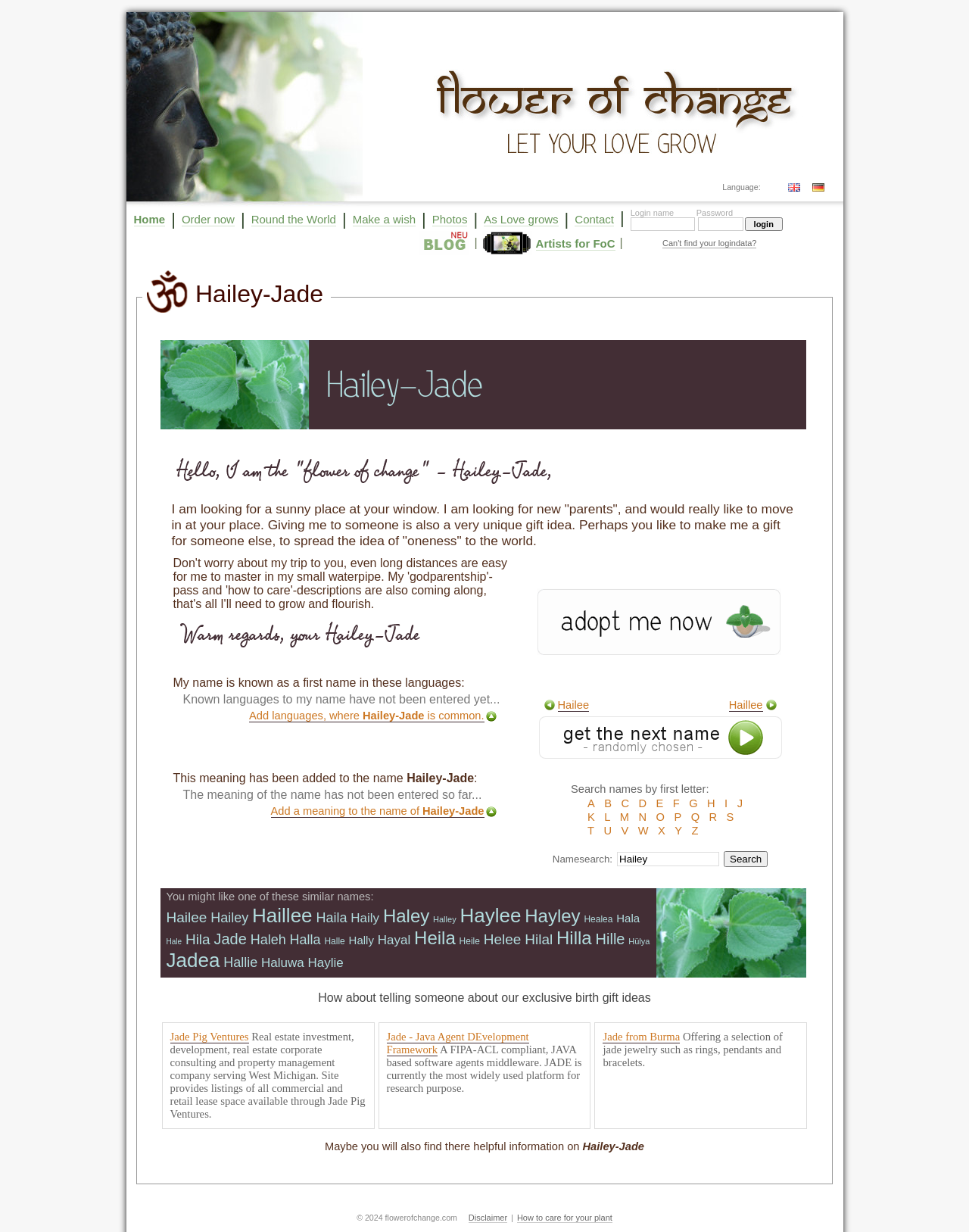Respond with a single word or phrase to the following question:
How many images are in the top row?

5